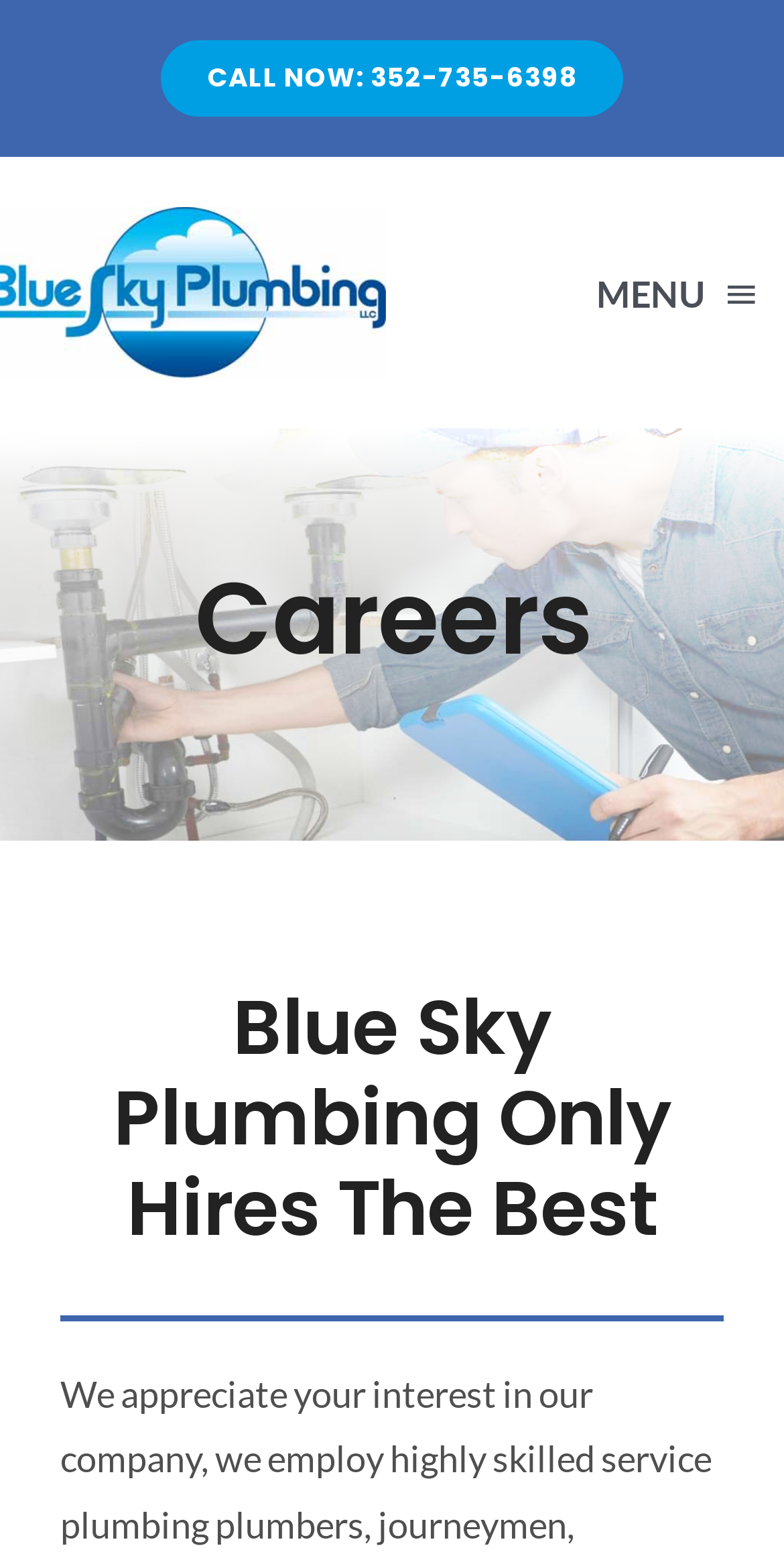How many main categories are listed in the top navigation menu?
Give a one-word or short phrase answer based on the image.

7